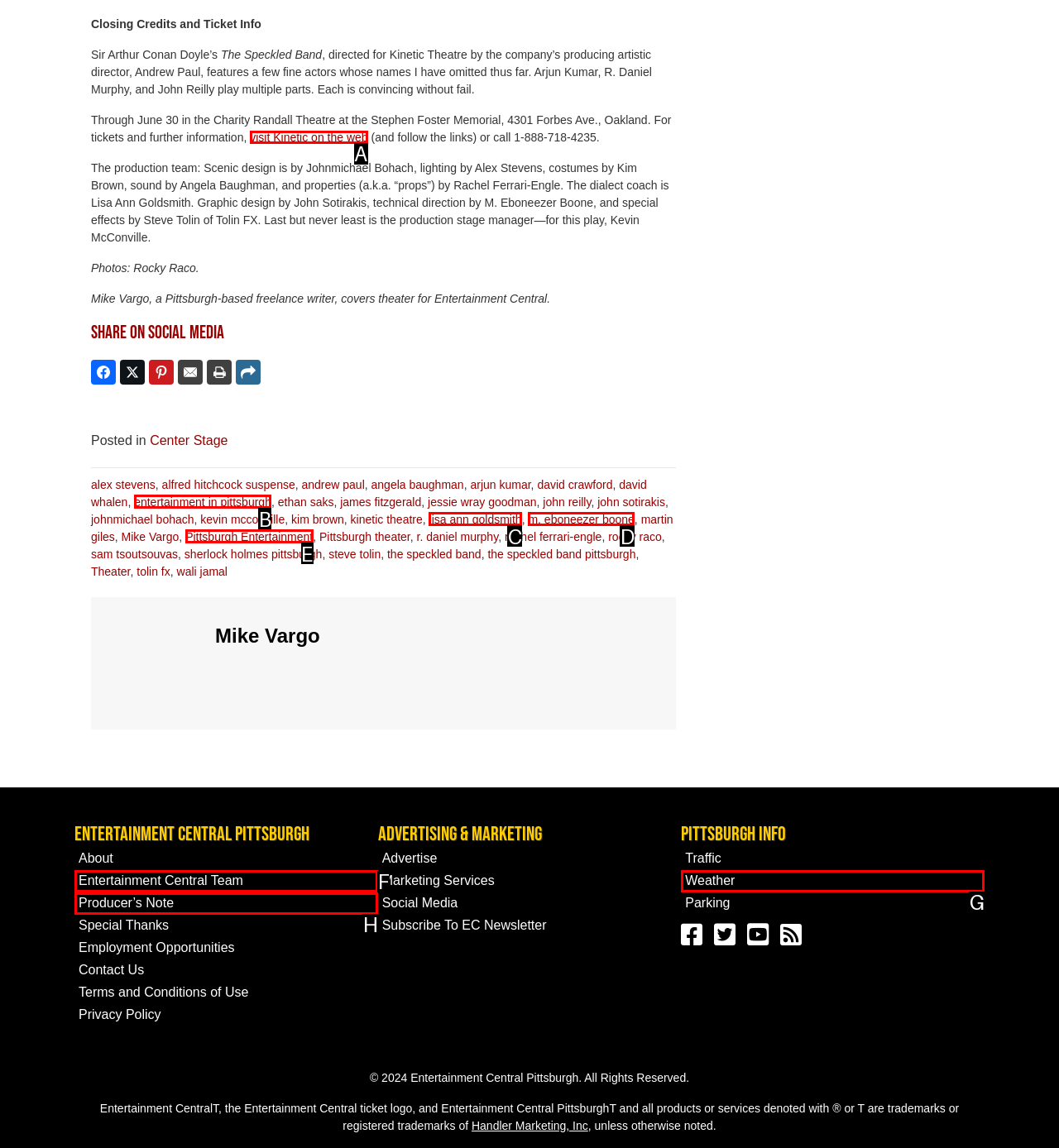Pick the HTML element that should be clicked to execute the task: Visit Kinetic on the web
Respond with the letter corresponding to the correct choice.

A